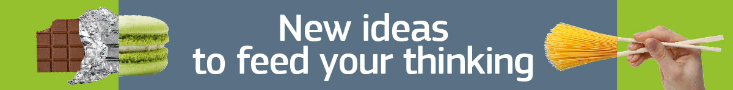Provide a thorough description of the image presented.

This image features a visually engaging promotional banner that encourages innovative thinking. On the left side, there is an artistic representation of various food items, including a piece of chocolate wrapped in foil and colorful macarons, suggesting a theme of creativity in culinary arts. In the center, bold white text proclaims "New ideas to feed your thinking," inviting viewers to consider fresh perspectives and concepts. To the right, a hand holds a vibrant yellow cleaning brush, symbolizing a focus on cleanliness and freshness, which may relate to both kitchen environments and the broader notion of tidying up one's thoughts. The background consists of a light blue and green color scheme, enhancing the banner's overall appeal and making it a visually stimulating and thought-provoking graphic.